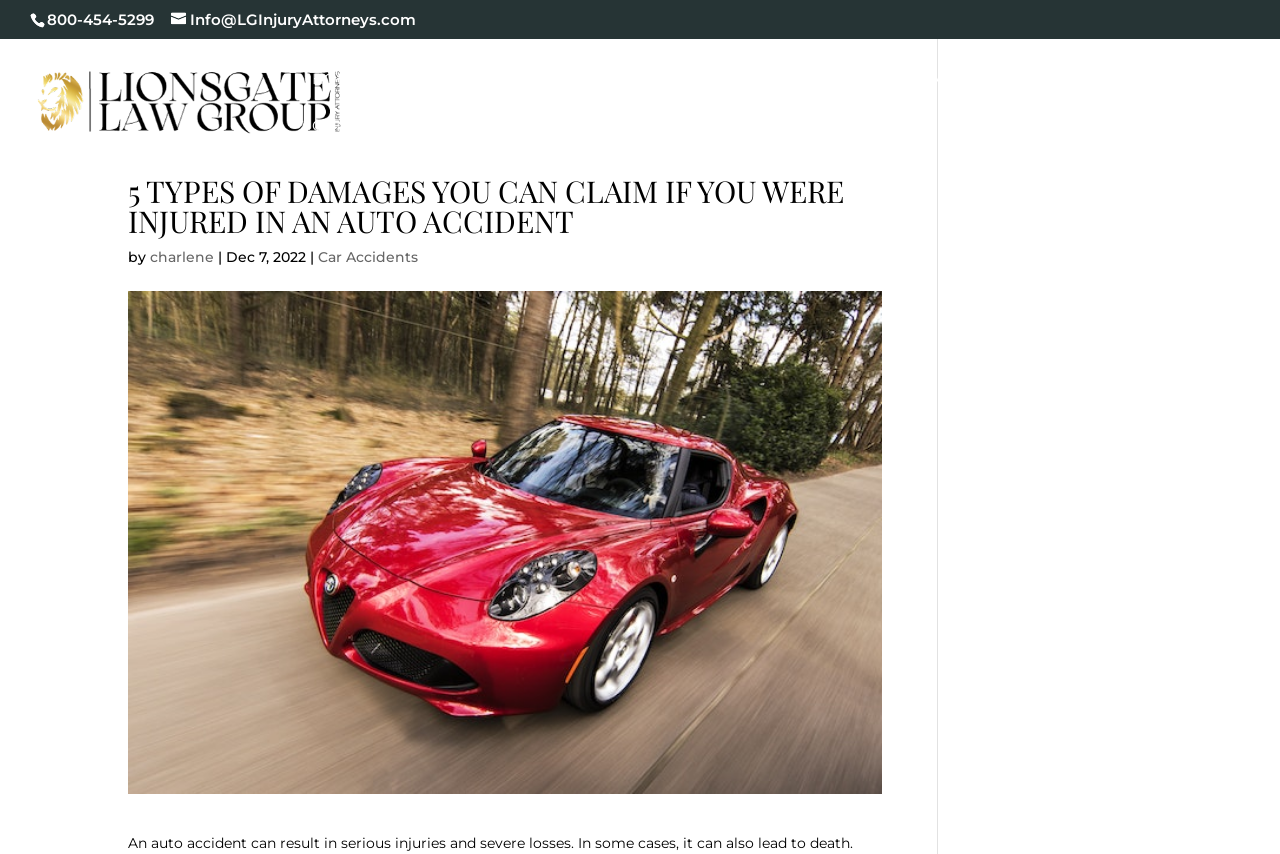Given the element description "Our Firm" in the screenshot, predict the bounding box coordinates of that UI element.

[0.302, 0.084, 0.38, 0.139]